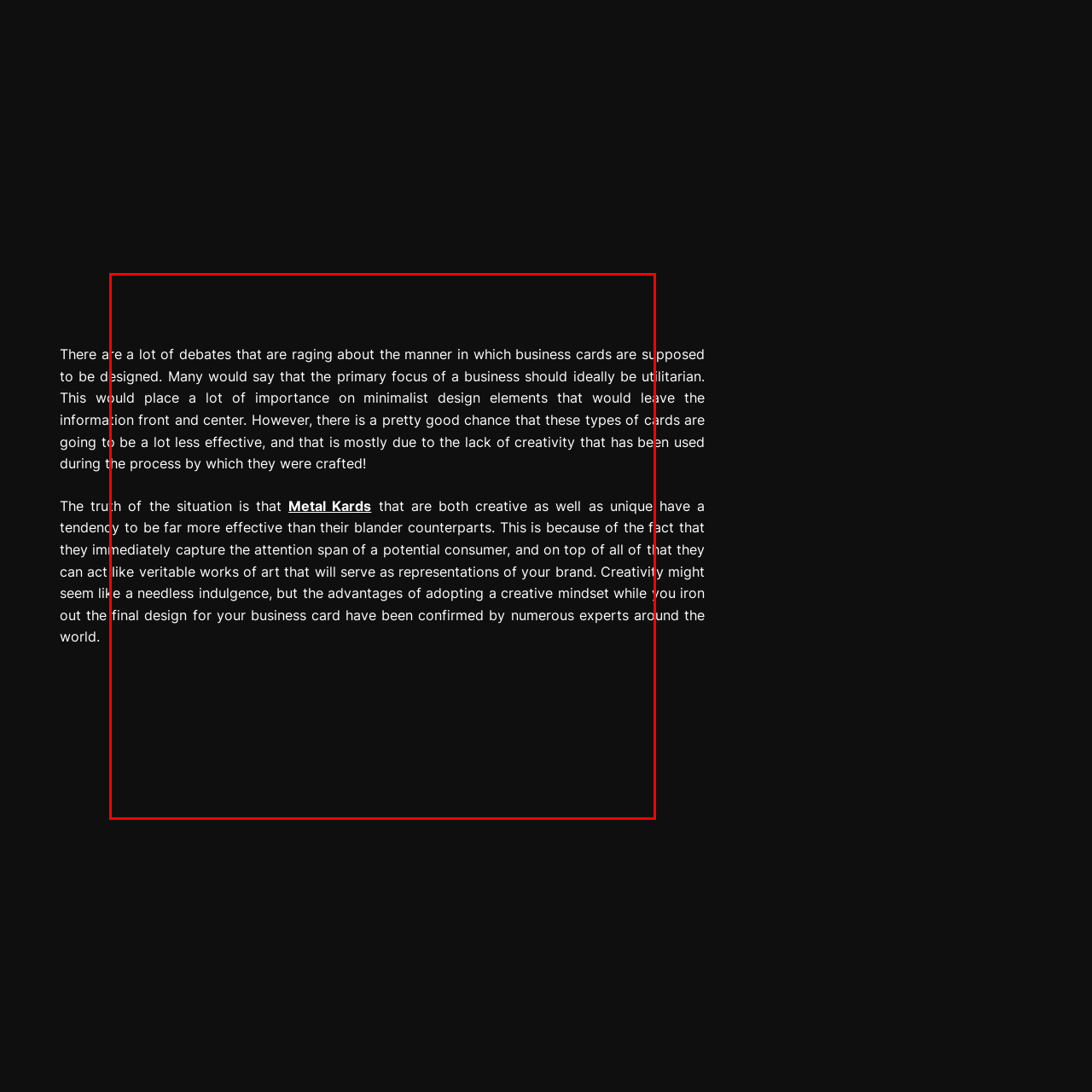Observe the content inside the red rectangle, Why are bold colors and distinctive features important? 
Give your answer in just one word or phrase.

To stand out in a competitive market